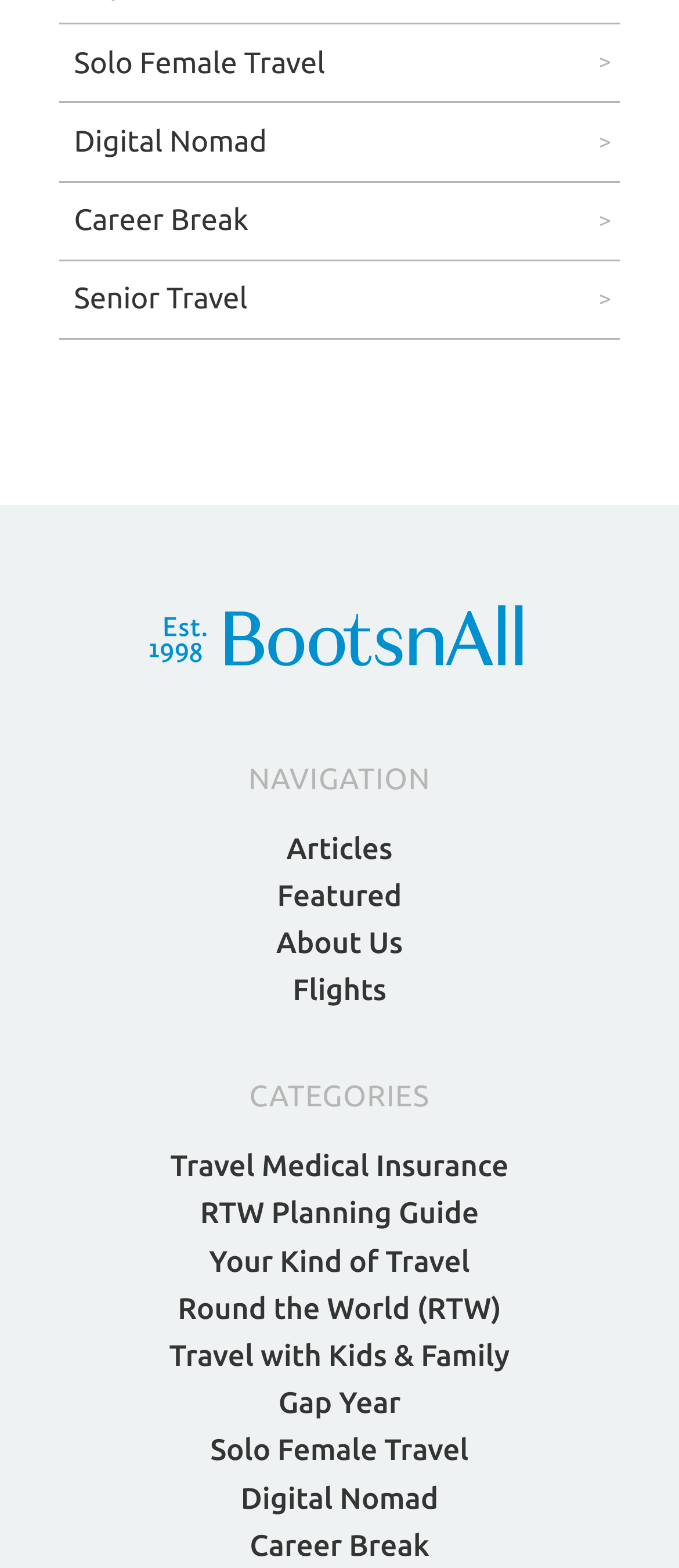Based on the image, provide a detailed and complete answer to the question: 
What type of travel is mentioned at the top?

The top navigation bar has links to different types of travel, and the first one mentioned is Solo Female Travel.